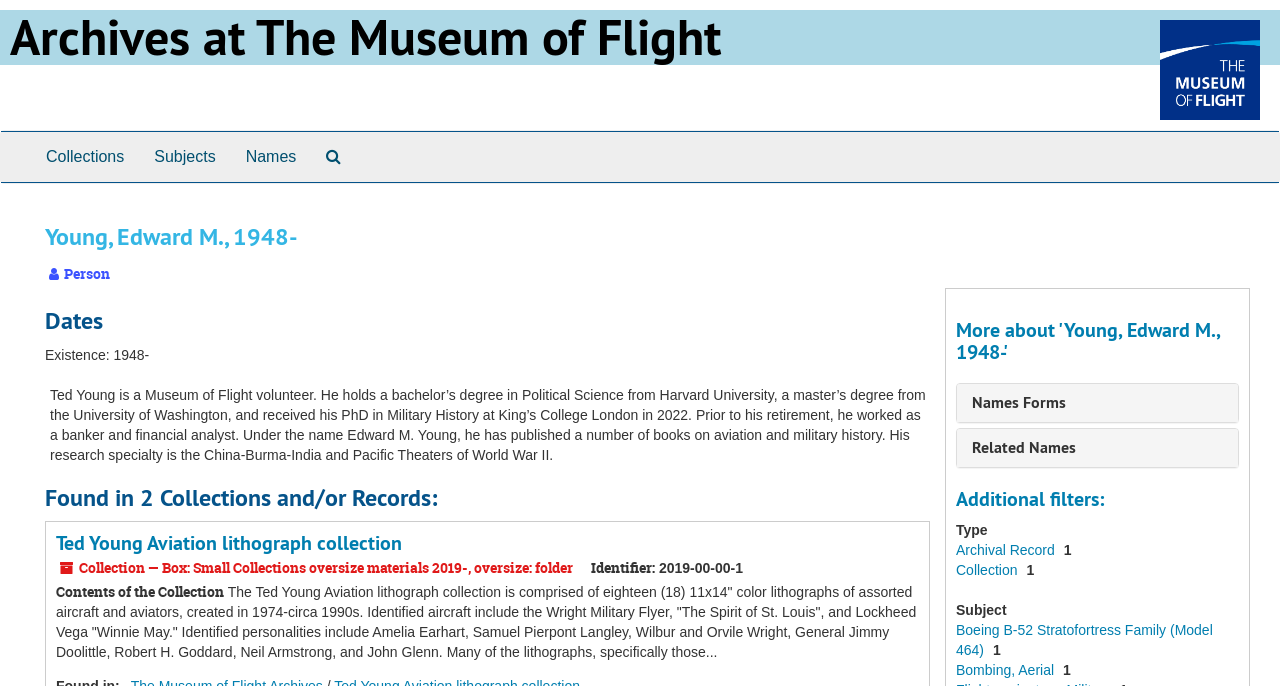Find the bounding box coordinates of the clickable area required to complete the following action: "Explore the 'Names Forms' section".

[0.759, 0.572, 0.833, 0.603]